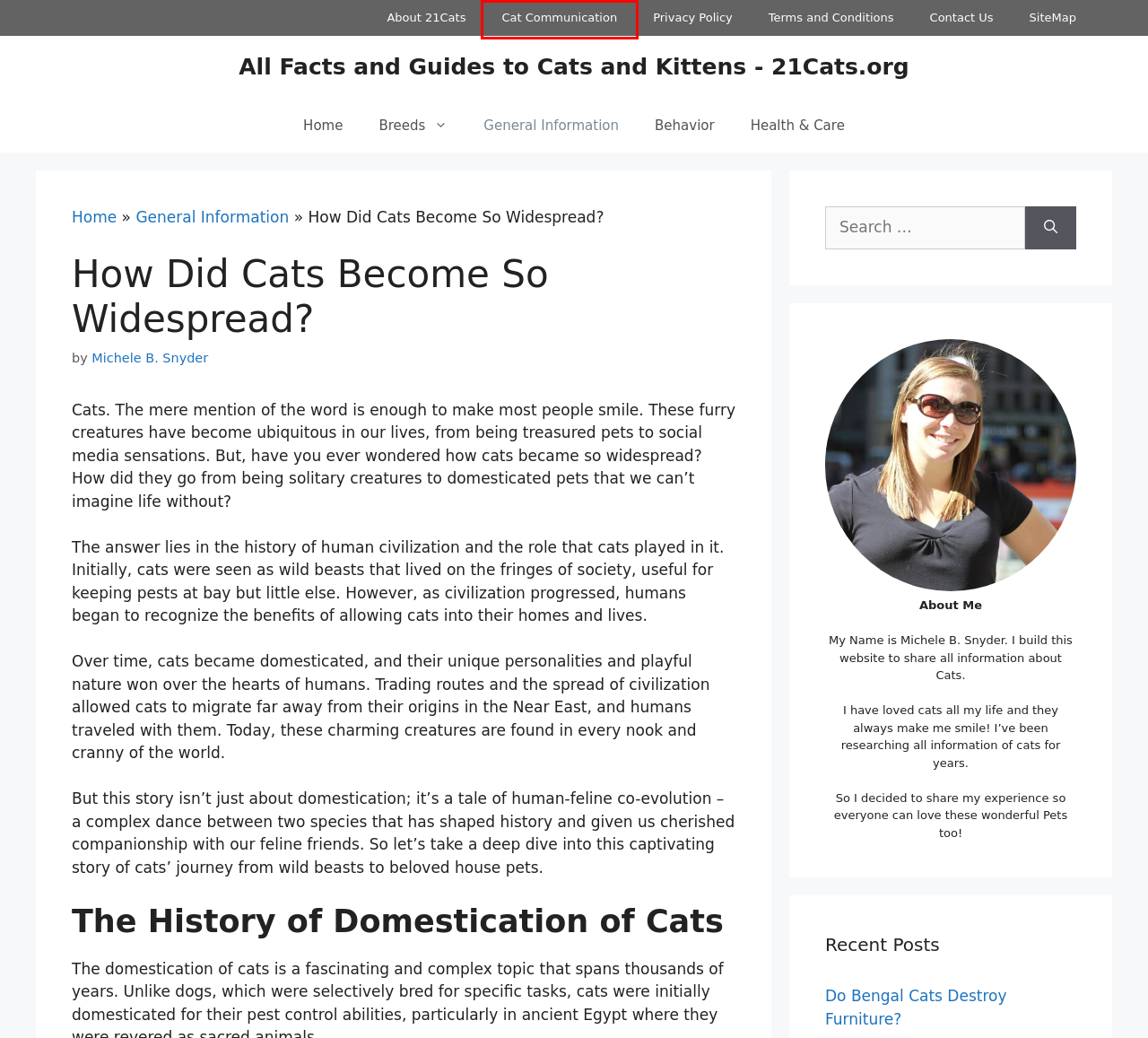Given a webpage screenshot with a red bounding box around a UI element, choose the webpage description that best matches the new webpage after clicking the element within the bounding box. Here are the candidates:
A. Terms and Conditions - 21Cats.org
B. Breeds - 21Cats.org
C. General Information - 21Cats.org
D. All Facts and Guides to Cats and Kittens - 21Cats.org
E. Do Bengal Cats Destroy Furniture? - 21Cats.org
F. Behavior - 21Cats.org
G. Michele B. Snyder - 21Cats.org
H. Cat Communication: How to Understand Cat Language and Signals - 21Cats.org

H